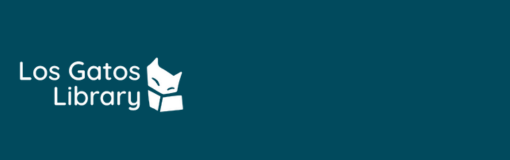Observe the image and answer the following question in detail: What is the color of the background?

The logo is set against a rich teal background, which creates a vibrant contrast that emphasizes the library's commitment to education and community engagement. This is explicitly stated in the image description.